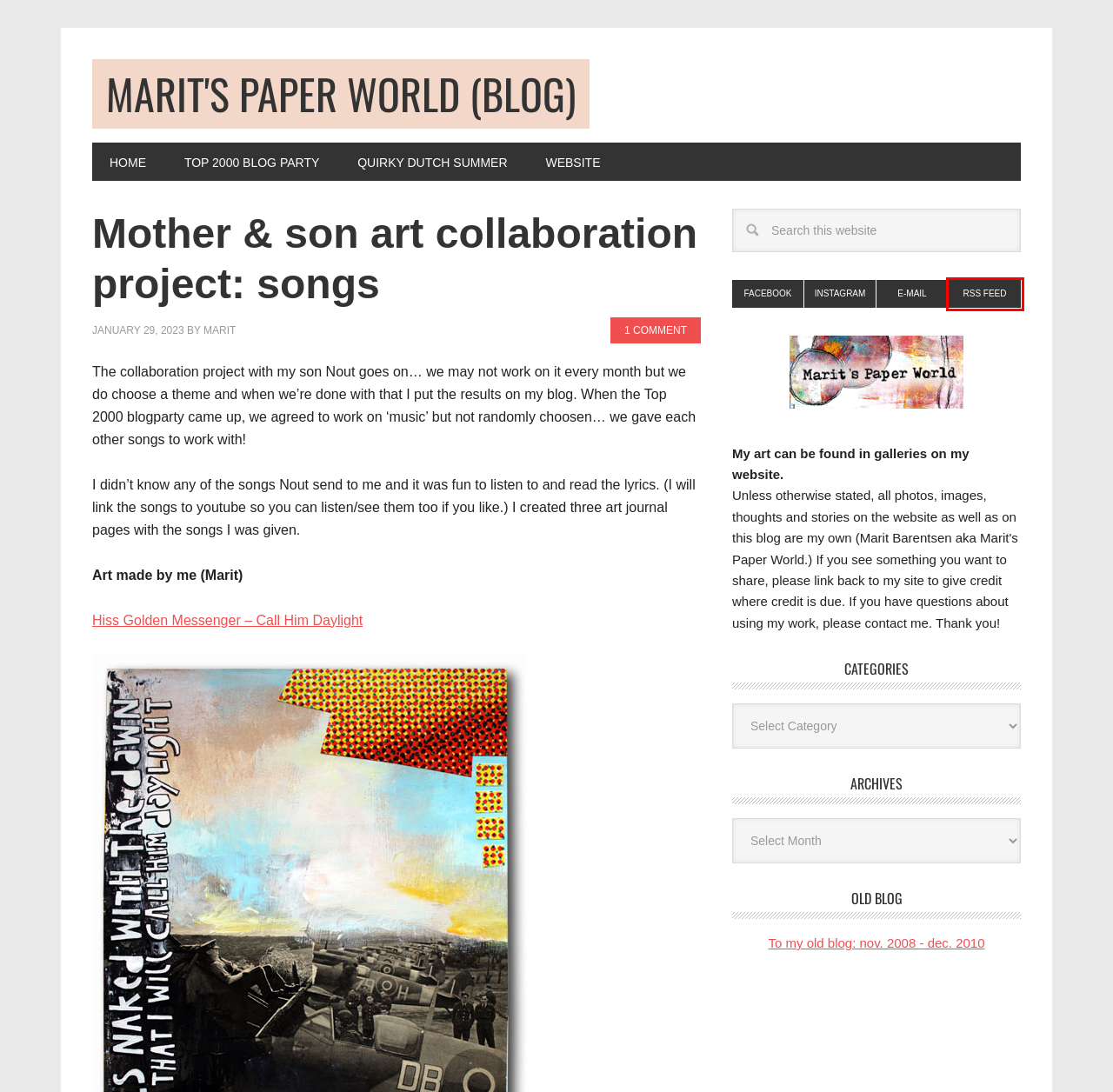You have a screenshot of a webpage, and a red bounding box highlights an element. Select the webpage description that best fits the new page after clicking the element within the bounding box. Options are:
A. Top 2000 blog party
B. Marit's Paper World (blog)
C. Marit
D. collaboration
E. Marit's Paper World (blog) – Marit's Paper World (blog)
F. Marit's Paper World – The world of Paper art
G. Quirky Dutch Summer
H. |

B